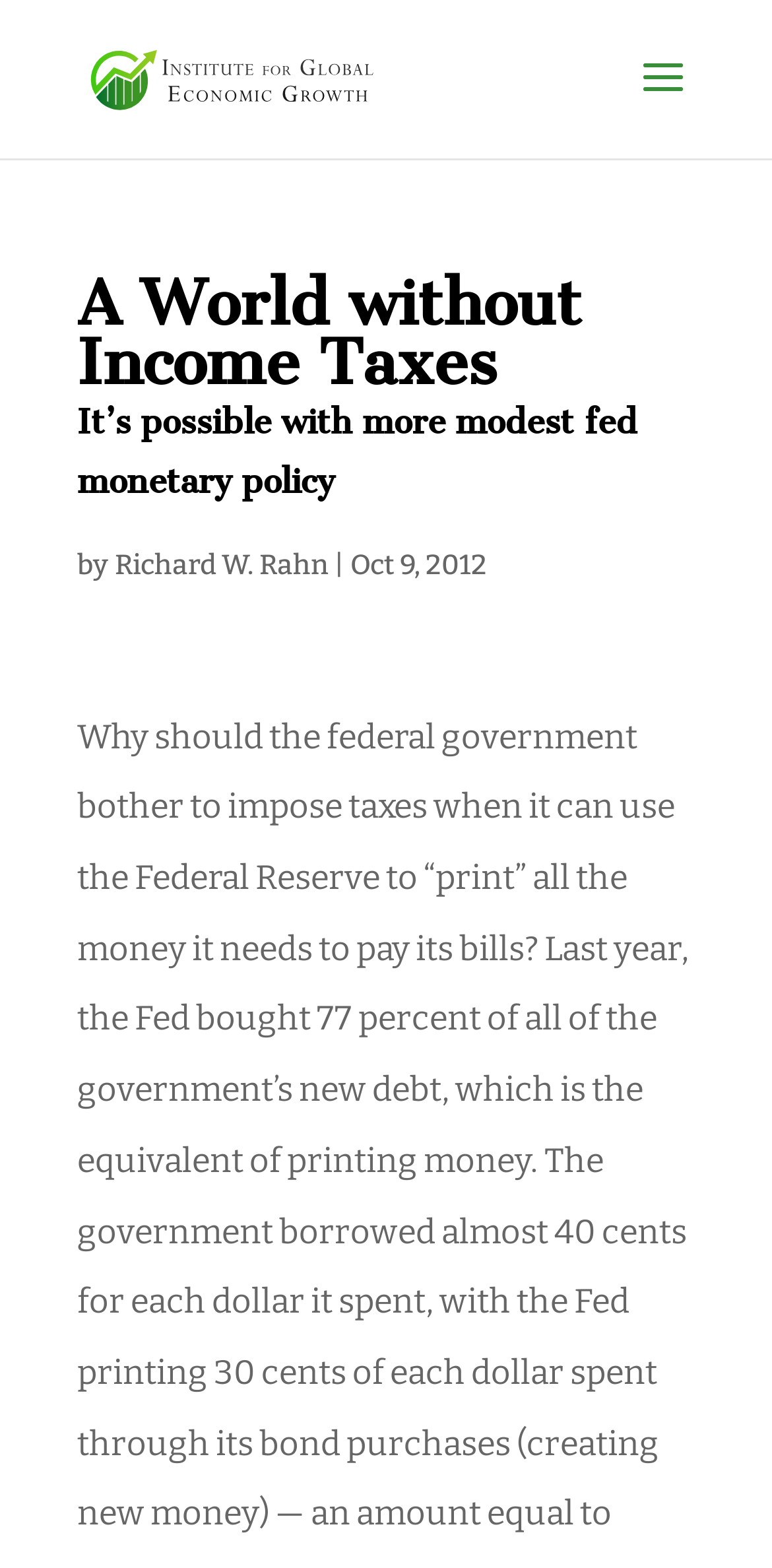Find and provide the bounding box coordinates for the UI element described here: "alt="IGEG"". The coordinates should be given as four float numbers between 0 and 1: [left, top, right, bottom].

[0.108, 0.036, 0.508, 0.062]